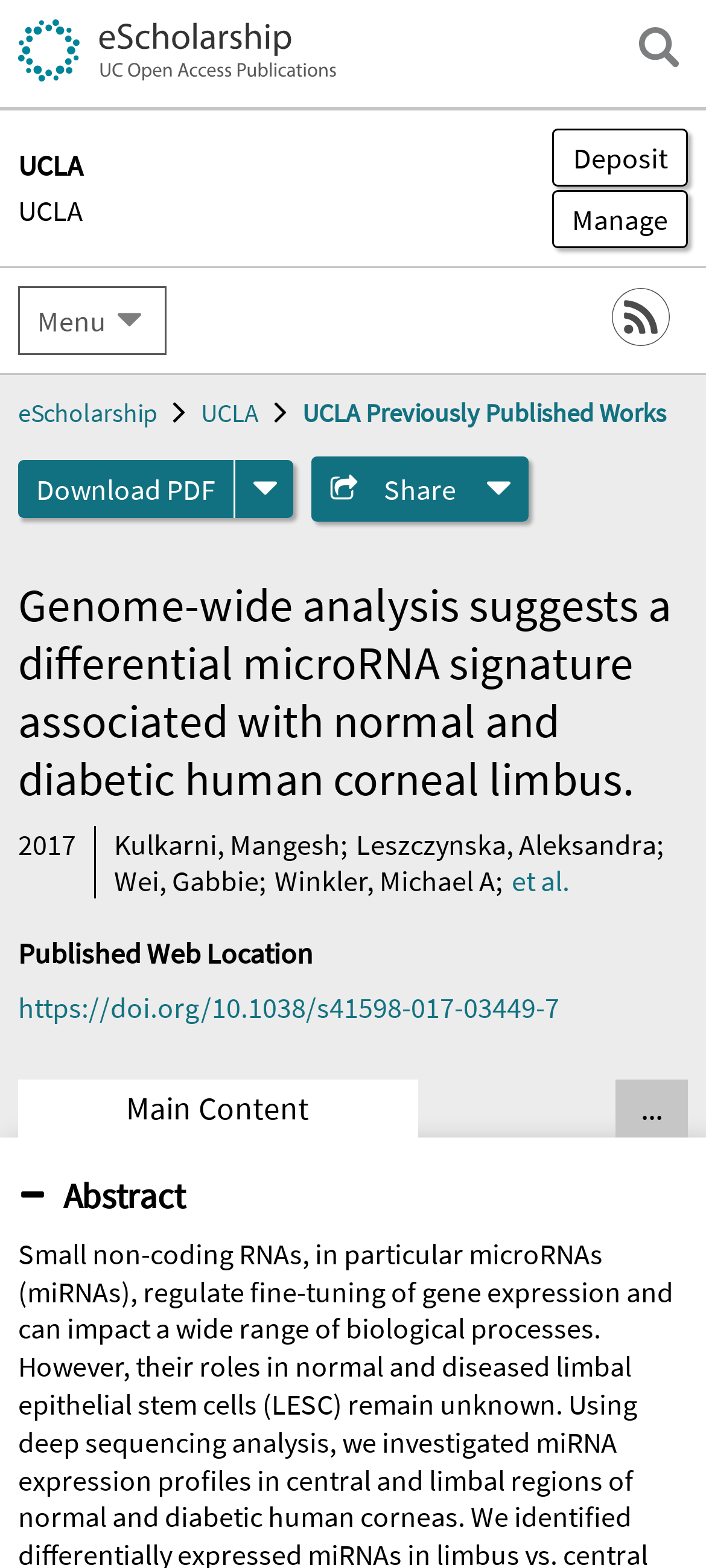Please locate the bounding box coordinates of the element that needs to be clicked to achieve the following instruction: "Click on the eScholarship link". The coordinates should be four float numbers between 0 and 1, i.e., [left, top, right, bottom].

[0.026, 0.012, 0.477, 0.056]